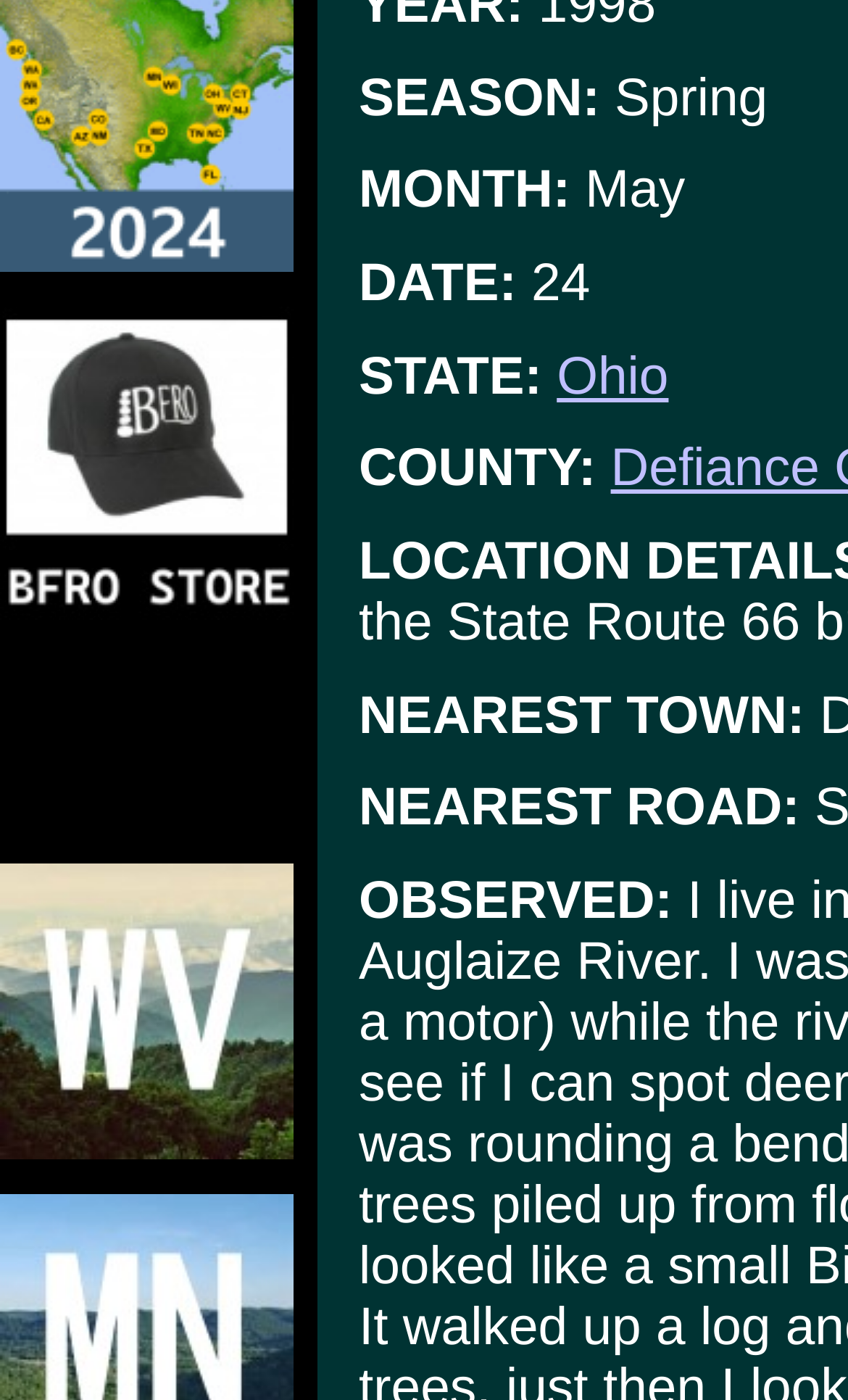Using the webpage screenshot, locate the HTML element that fits the following description and provide its bounding box: "alt="BFRO STORE"".

[0.0, 0.424, 0.346, 0.449]